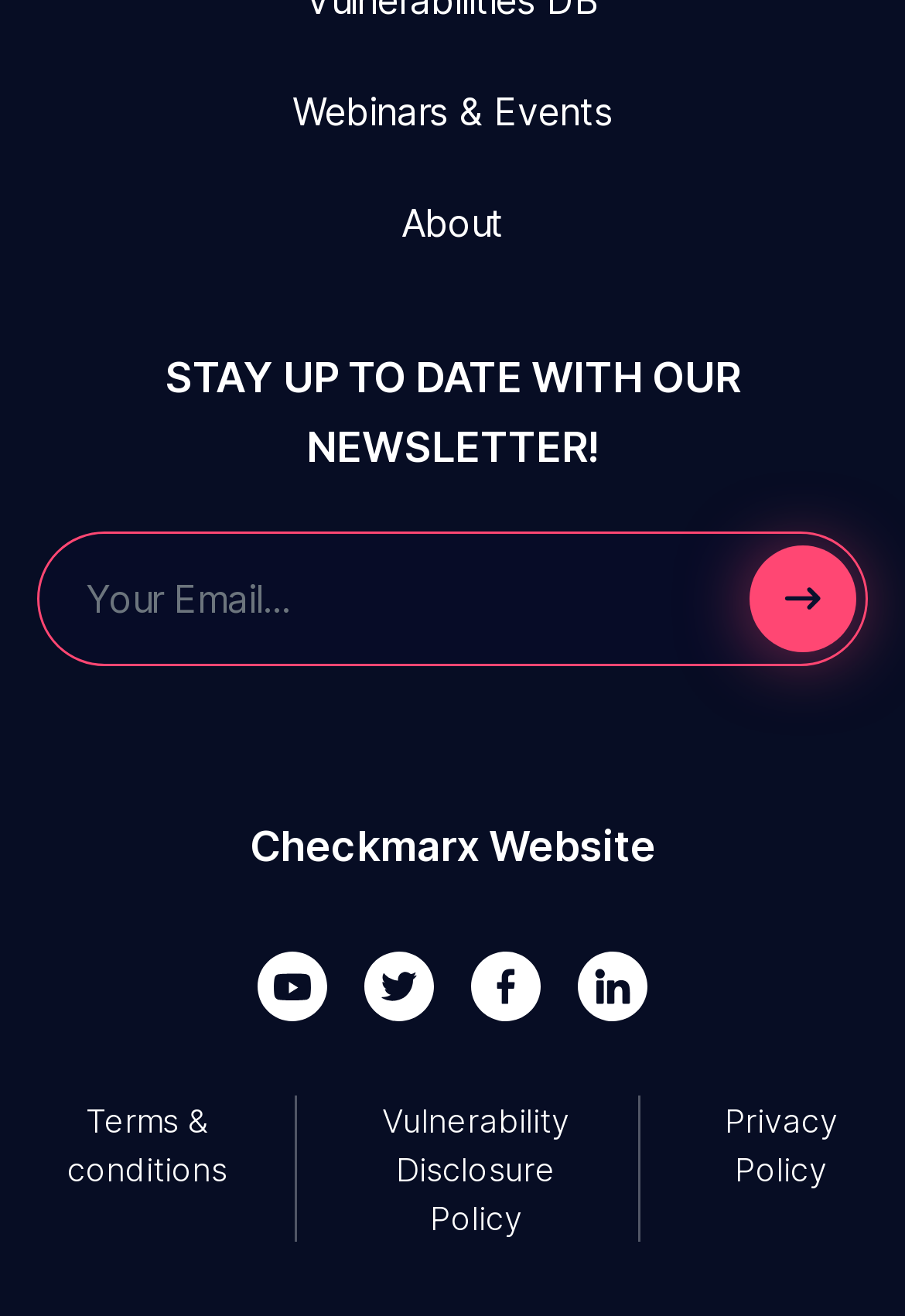Could you provide the bounding box coordinates for the portion of the screen to click to complete this instruction: "Follow us on Youtube"?

[0.285, 0.728, 0.362, 0.765]